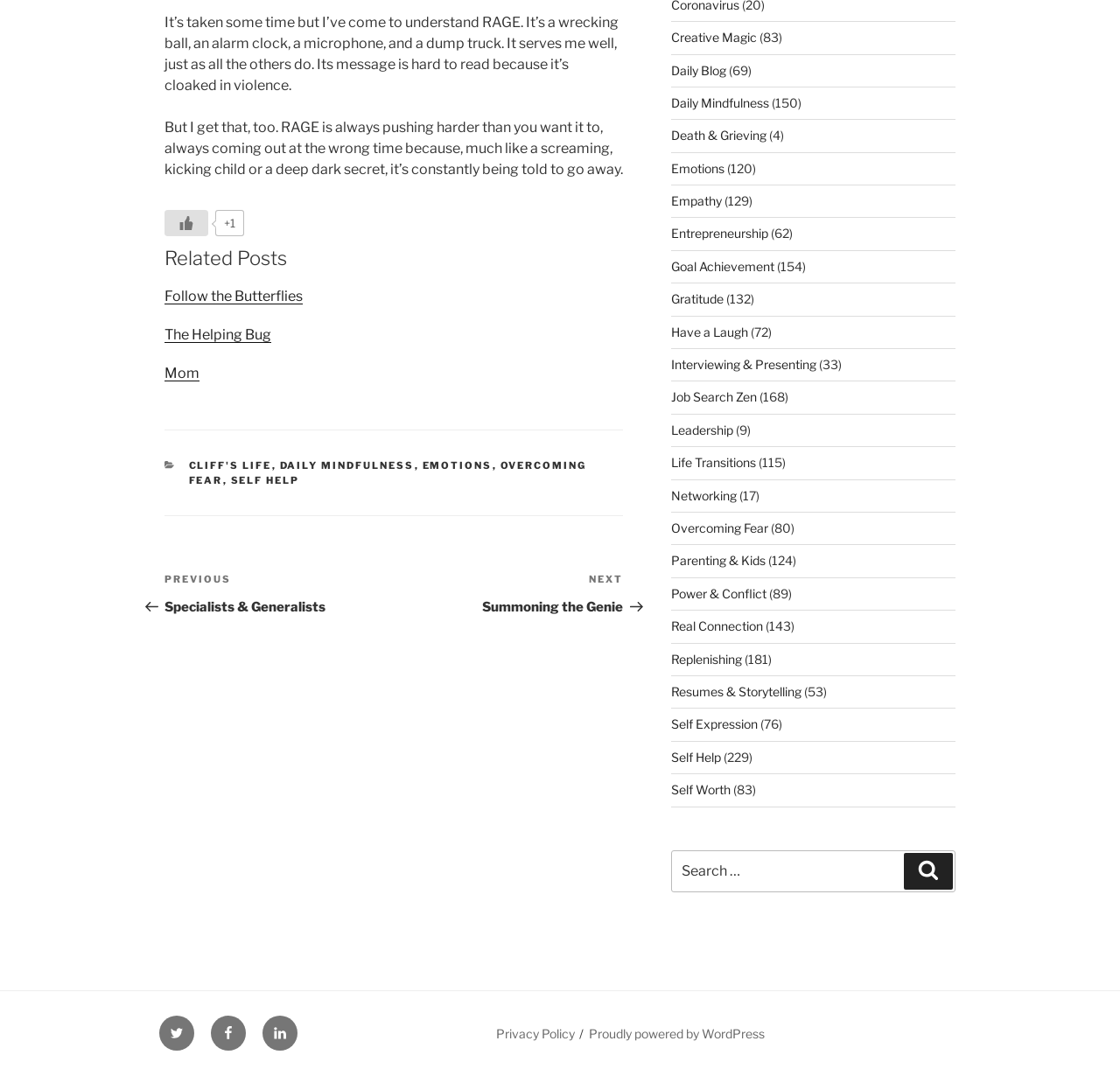How many links are in the 'Post navigation' section?
Please describe in detail the information shown in the image to answer the question.

I examined the 'Post navigation' section and counted the number of links. There are 2 links: 'Previous Post Specialists & Generalists' and 'Next Post Summoning the Genie'.